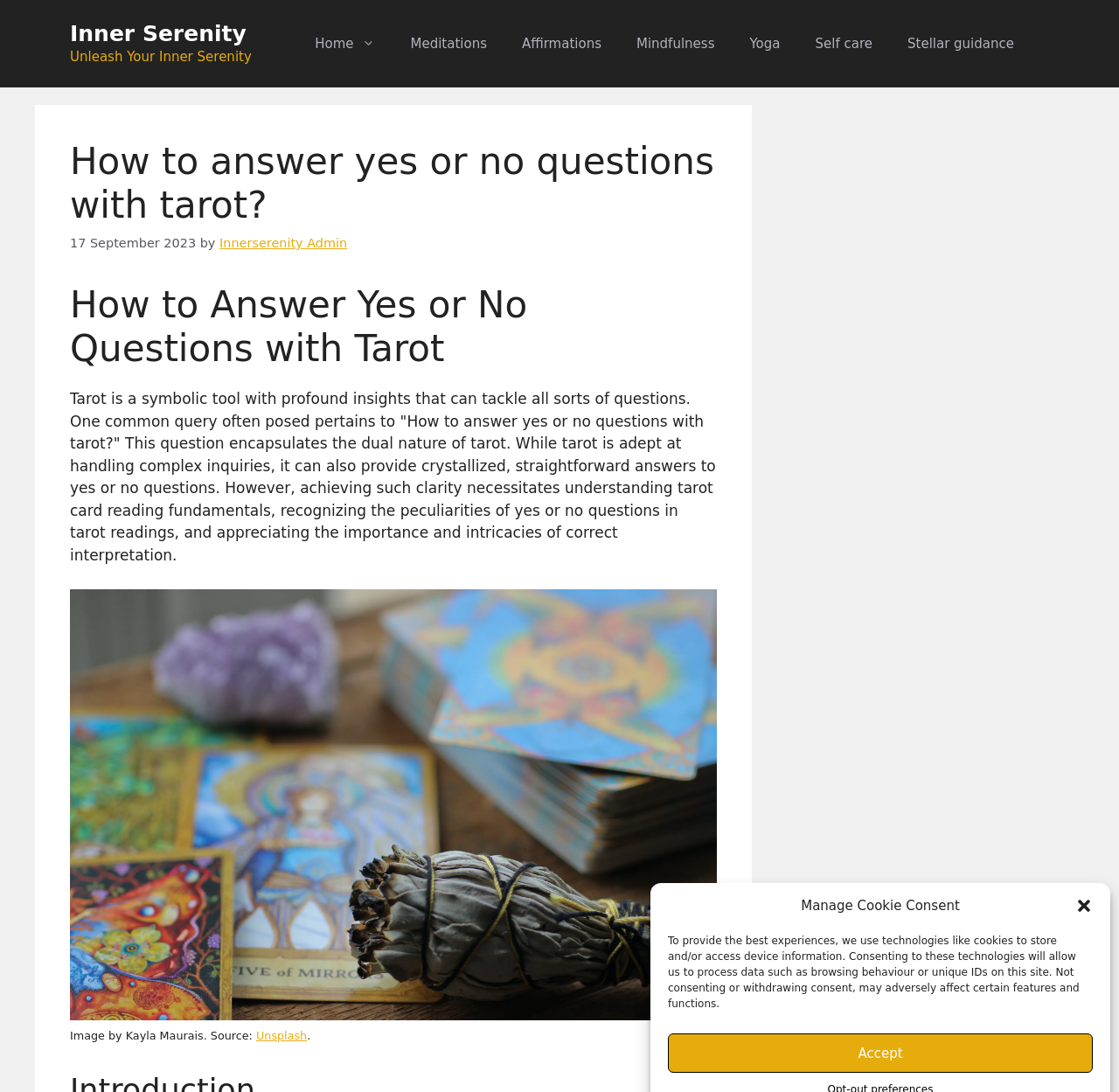Pinpoint the bounding box coordinates of the clickable area necessary to execute the following instruction: "Read the article by Innerserenity Admin". The coordinates should be given as four float numbers between 0 and 1, namely [left, top, right, bottom].

[0.196, 0.216, 0.31, 0.229]